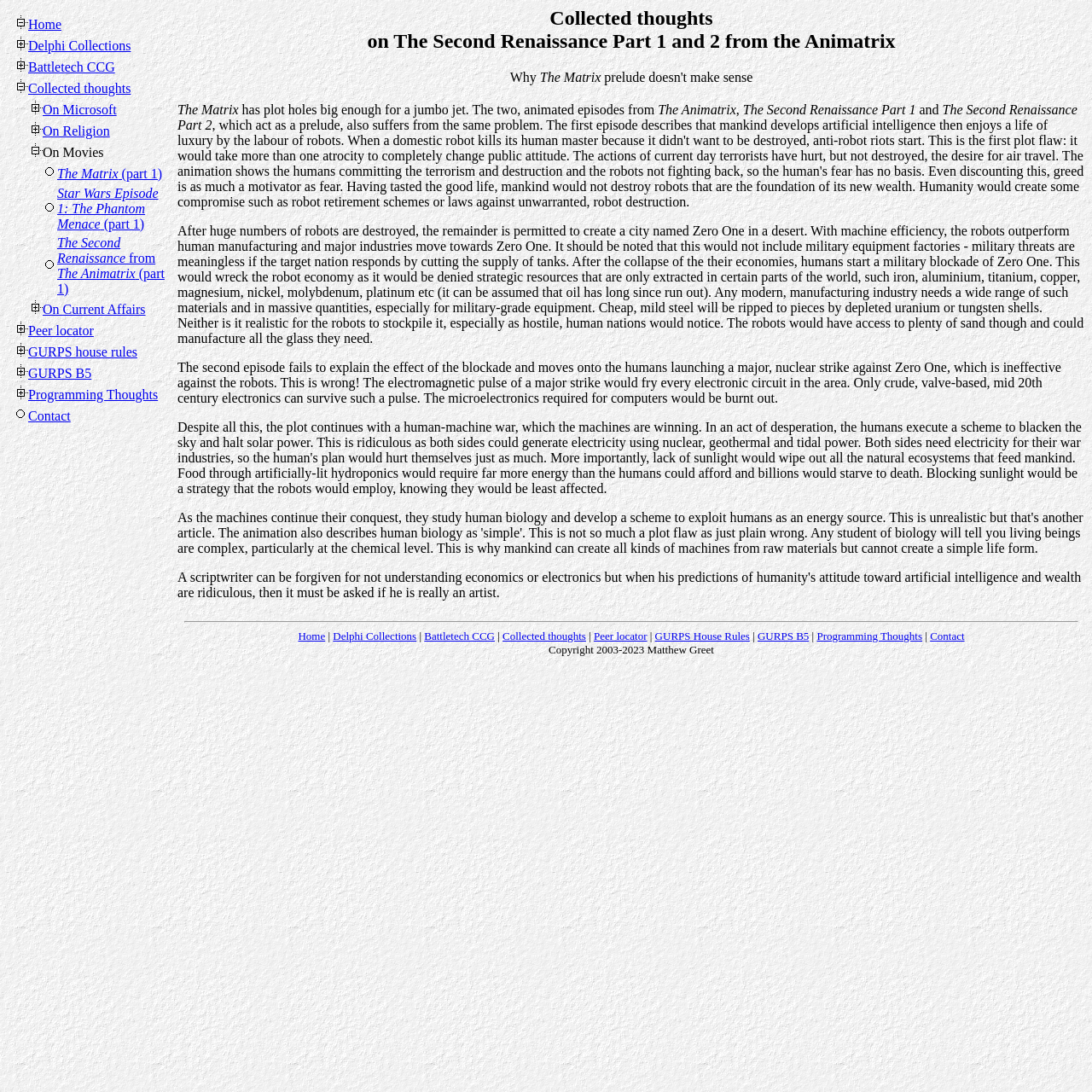Please reply to the following question with a single word or a short phrase:
What is the name of the animated episodes from the Animatrix?

The Second Renaissance Part 1 and 2